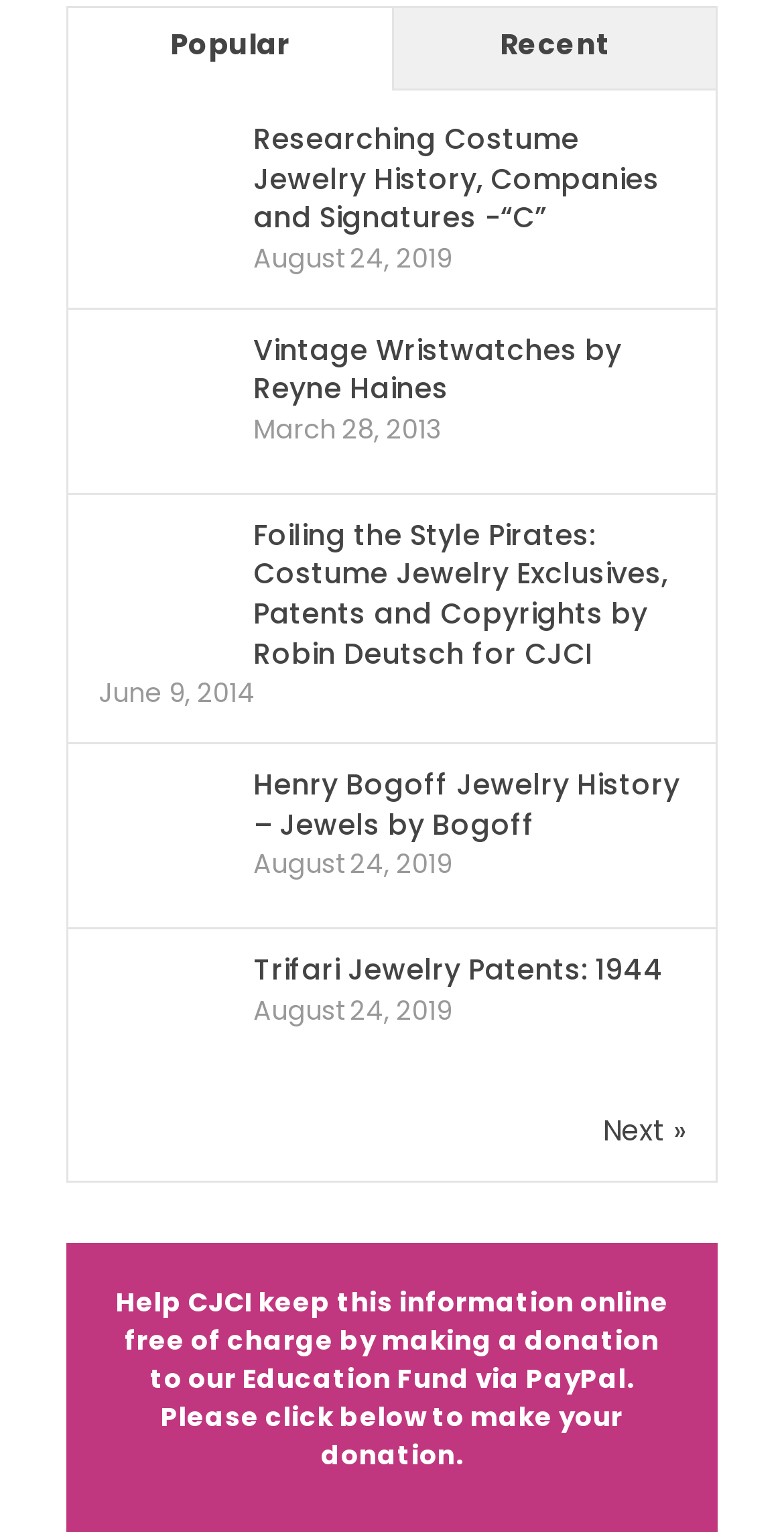With reference to the screenshot, provide a detailed response to the question below:
What is the theme of the articles on the webpage?

The articles on the webpage, such as 'Researching Costume Jewelry History', 'Vintage Wristwatches by Reyne Haines', and 'Henry Bogoff Jewelry History – Jewels by Bogoff', suggest that the theme of the articles on the webpage is related to costume jewelry, its history, and companies.